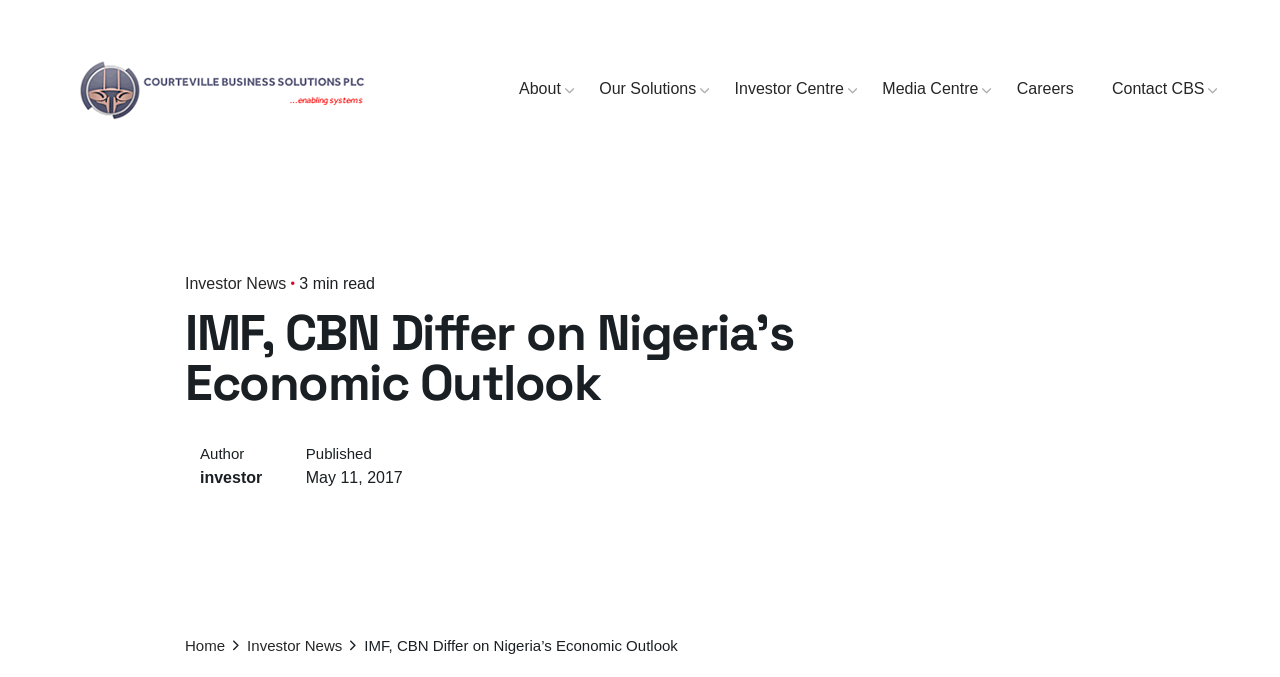Locate the bounding box coordinates of the clickable area to execute the instruction: "Click on the 'About' link". Provide the coordinates as four float numbers between 0 and 1, represented as [left, top, right, bottom].

[0.391, 0.117, 0.453, 0.148]